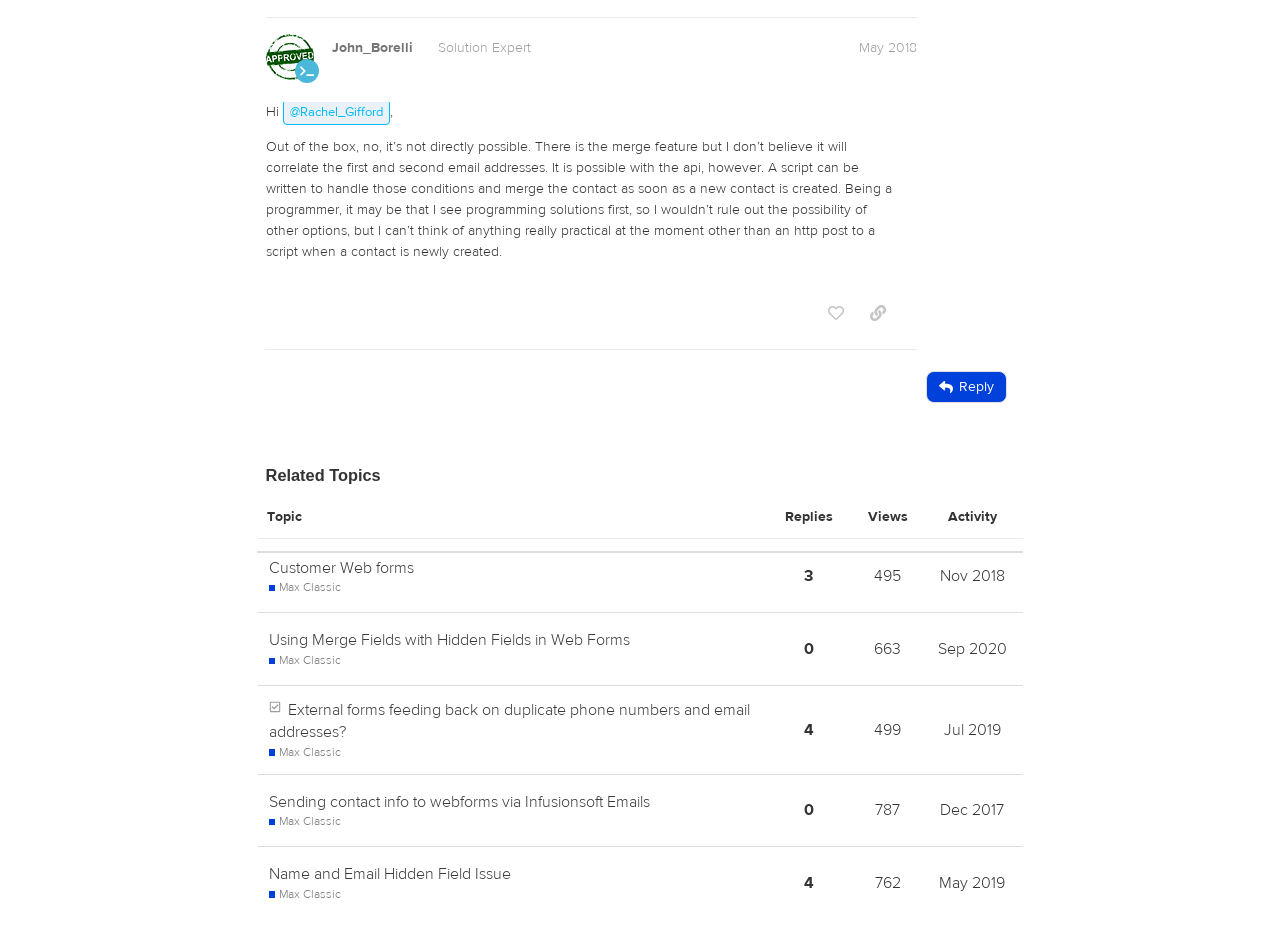Identify the bounding box coordinates for the UI element described by the following text: "3". Provide the coordinates as four float numbers between 0 and 1, in the format [left, top, right, bottom].

[0.624, 0.587, 0.639, 0.636]